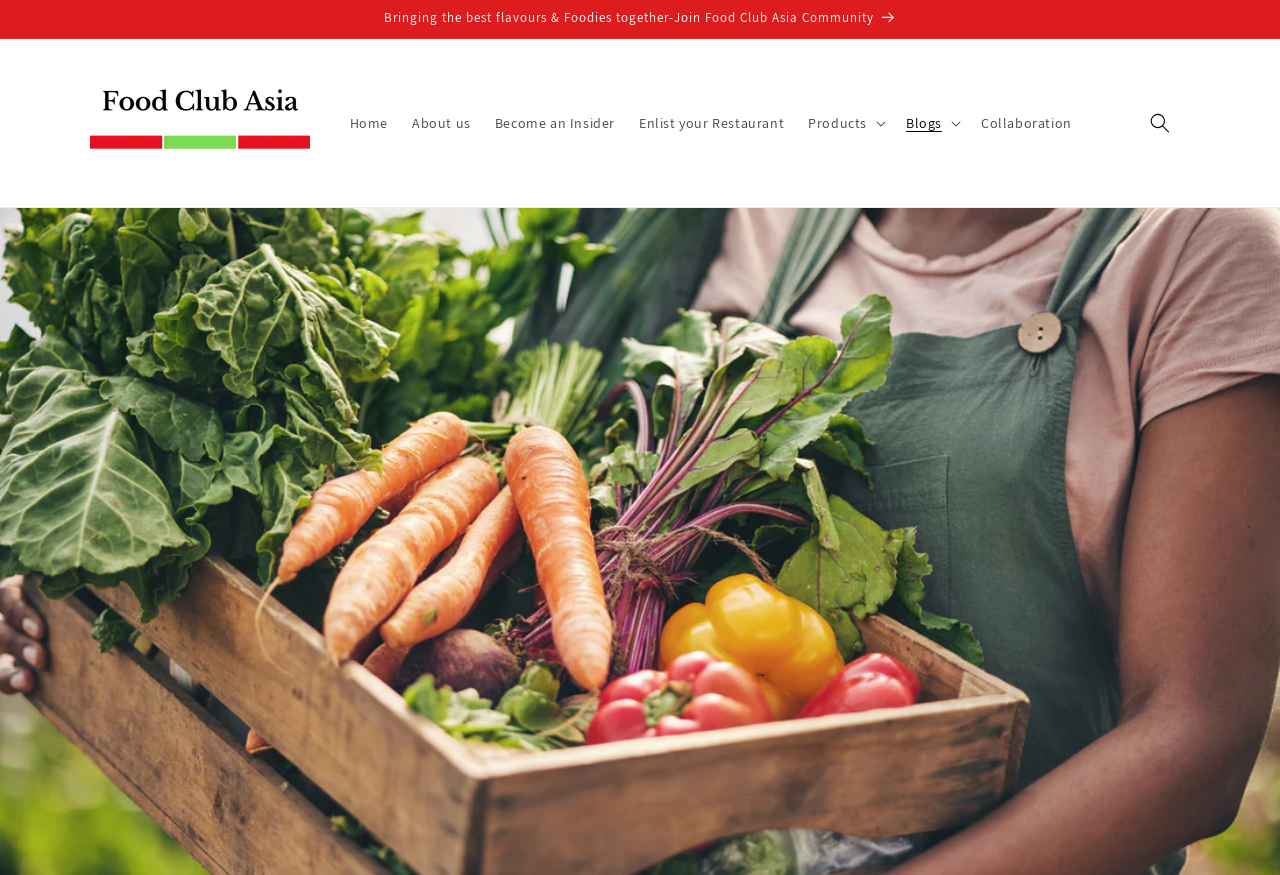Describe in detail what you see on the webpage.

The webpage is about Food Club Asia, a culinary community that brings together food enthusiasts and restaurants. At the top of the page, there is an announcement section with a link to join the Food Club Asia community. Next to it is the Food Club Asia logo, an image that takes up a significant portion of the top section.

Below the announcement section, there is a navigation menu with links to various pages, including Home, About us, Become an Insider, Enlist your Restaurant, and Collaboration. The menu is divided into two sections, with the first section containing the links to Home, About us, and Become an Insider, and the second section containing the links to Enlist your Restaurant, Collaboration, and a dropdown menu for Products and Blogs.

On the right side of the navigation menu, there is a search button that, when clicked, opens a dialog box for searching. The search button is located at the top right corner of the page.

The main content of the page is not explicitly described in the accessibility tree, but based on the meta description, it appears to be an article or blog post about the challenges faced by Southeast Asian restaurants in terms of supply chain disruptions and how they are adapting to these challenges by embracing local sourcing and innovation.